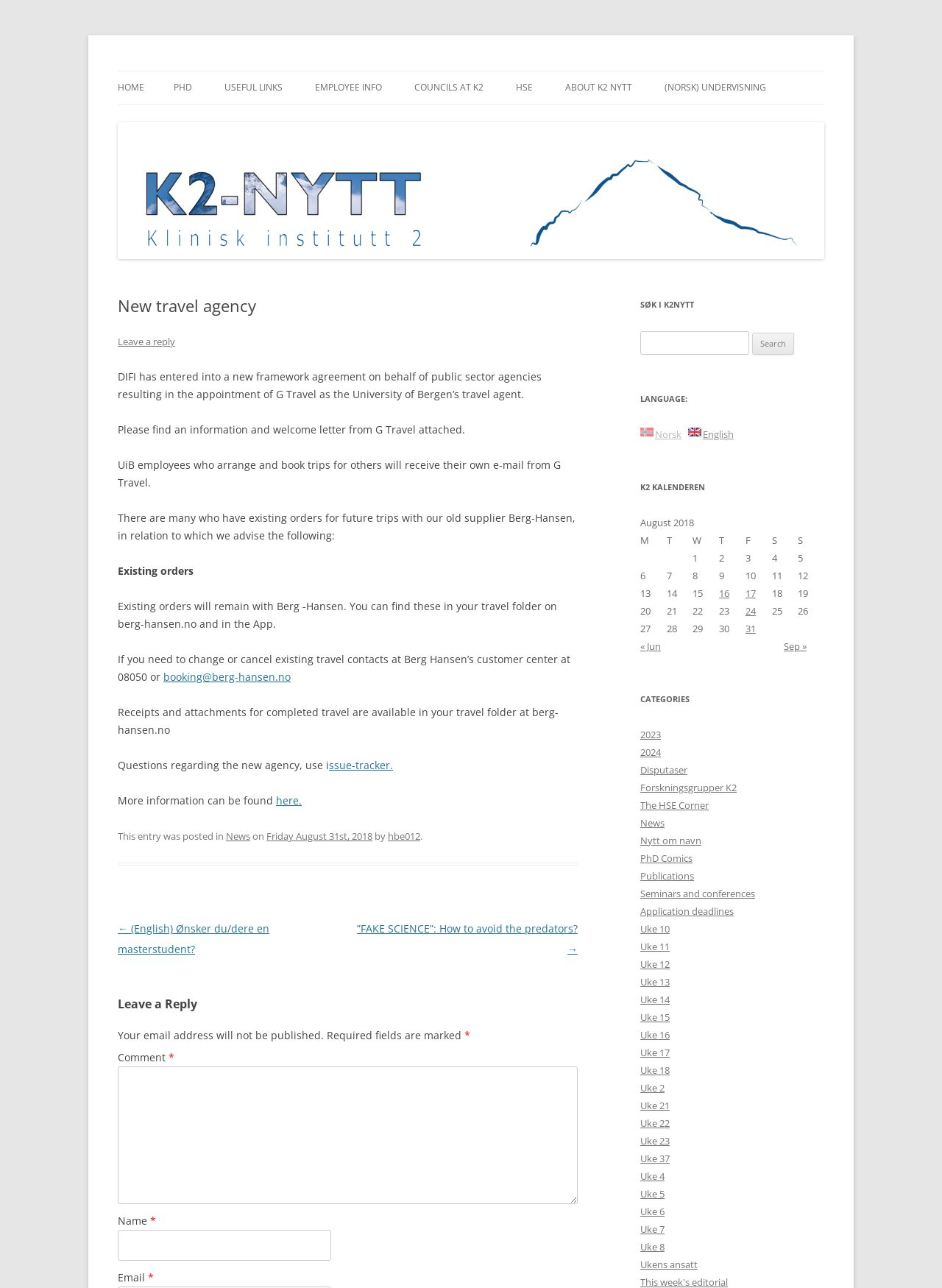Please identify the bounding box coordinates for the region that you need to click to follow this instruction: "Click on 'PAGE D'ACCUEIL'".

None